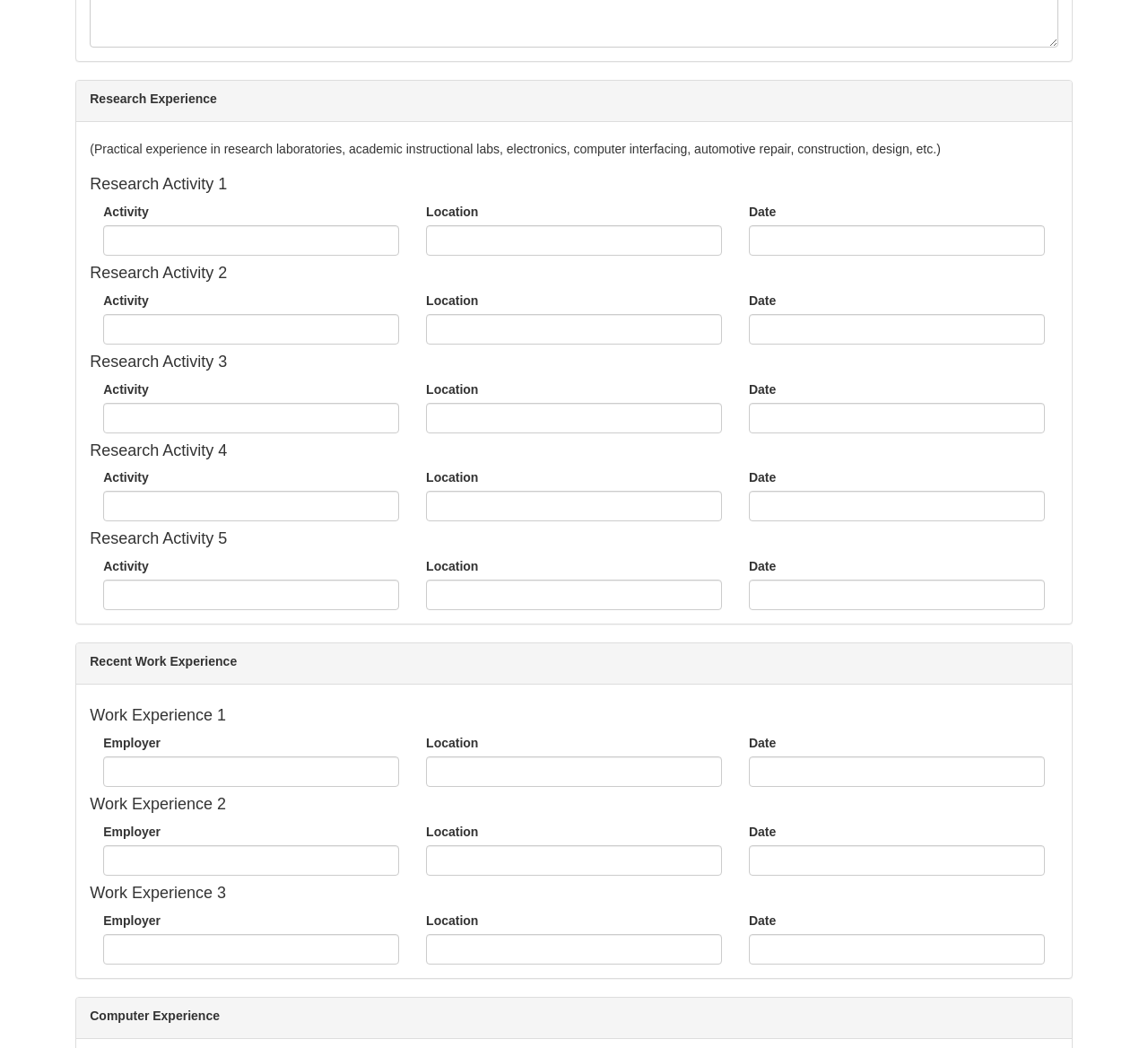Find the bounding box coordinates of the area that needs to be clicked in order to achieve the following instruction: "Input location for research activity". The coordinates should be specified as four float numbers between 0 and 1, i.e., [left, top, right, bottom].

[0.371, 0.215, 0.629, 0.244]